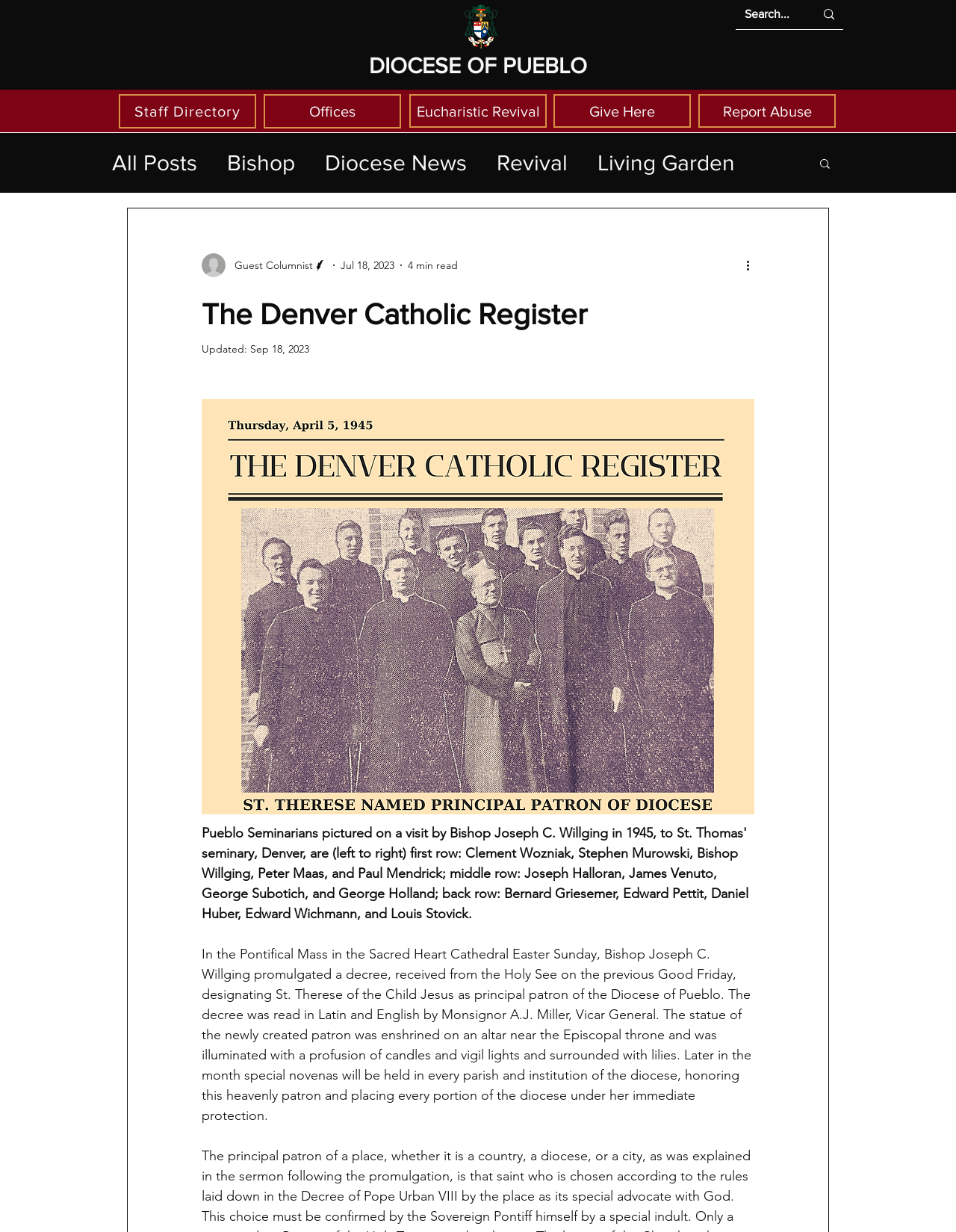Find the bounding box coordinates for the HTML element described in this sentence: "Revival". Provide the coordinates as four float numbers between 0 and 1, in the format [left, top, right, bottom].

[0.52, 0.122, 0.594, 0.142]